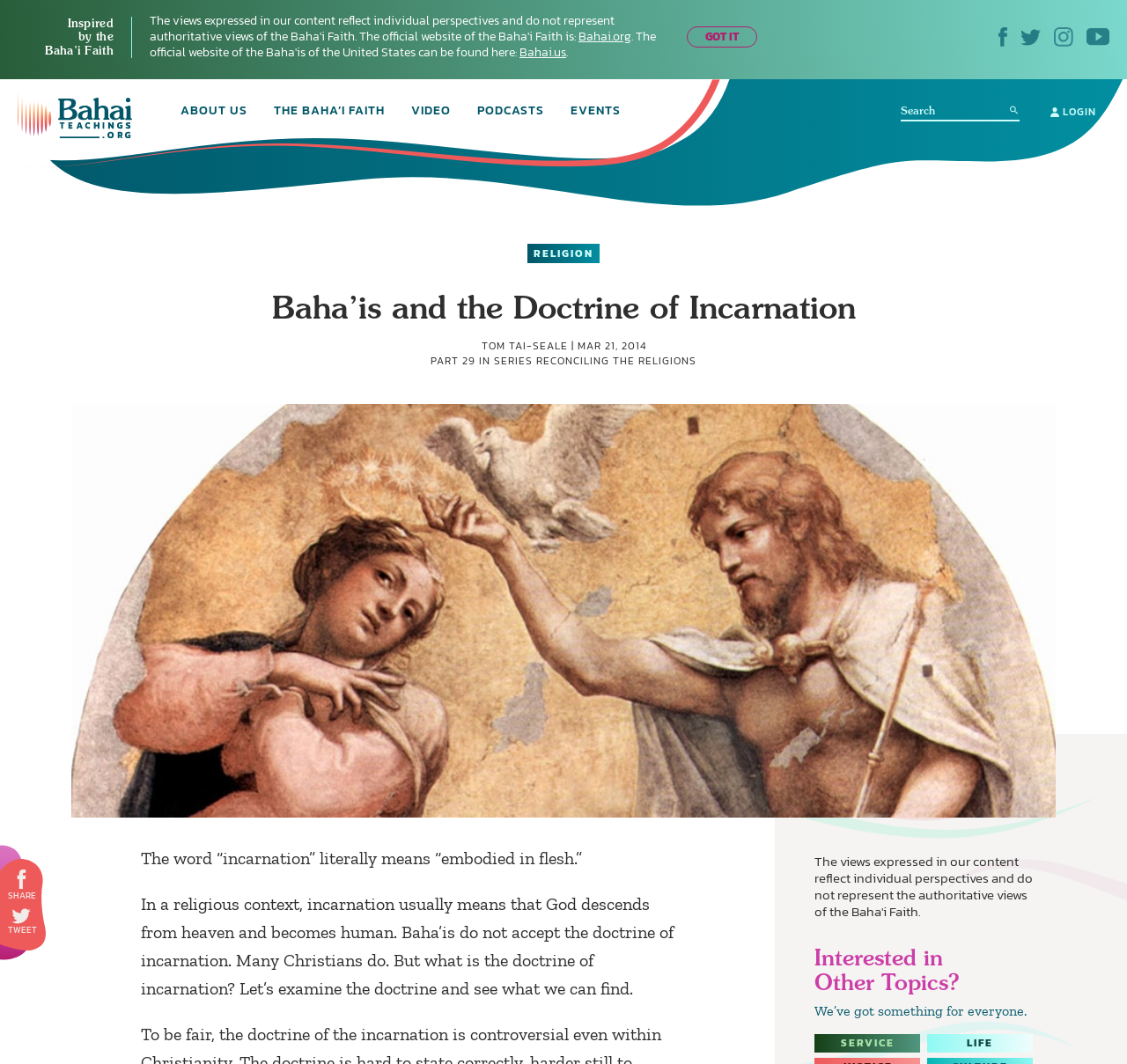Bounding box coordinates must be specified in the format (top-left x, top-left y, bottom-right x, bottom-right y). All values should be floating point numbers between 0 and 1. What are the bounding box coordinates of the UI element described as: name="s" placeholder="Search" title="Search for:"

[0.799, 0.095, 0.905, 0.112]